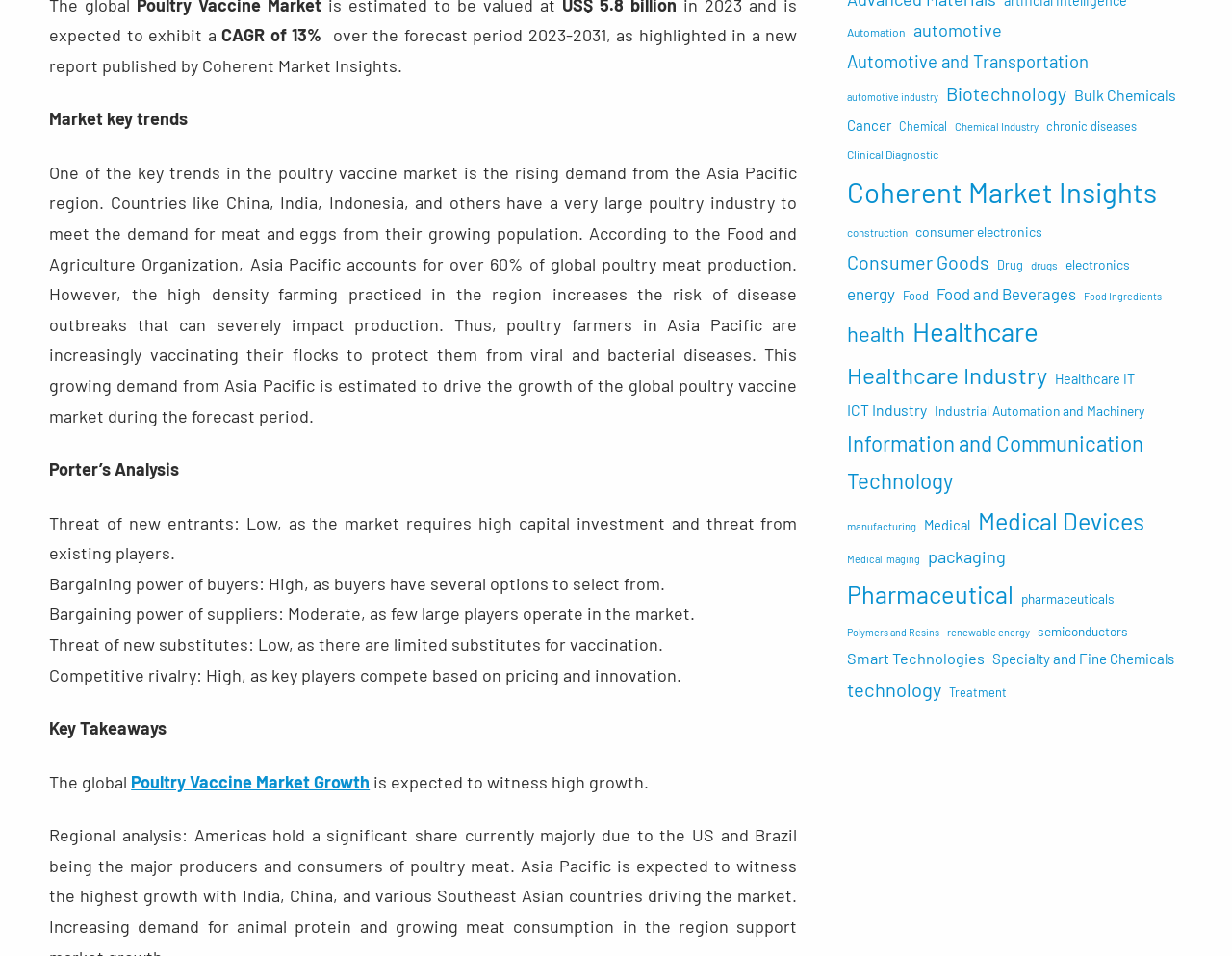Please provide the bounding box coordinate of the region that matches the element description: Automotive and Transportation. Coordinates should be in the format (top-left x, top-left y, bottom-right x, bottom-right y) and all values should be between 0 and 1.

[0.687, 0.048, 0.883, 0.08]